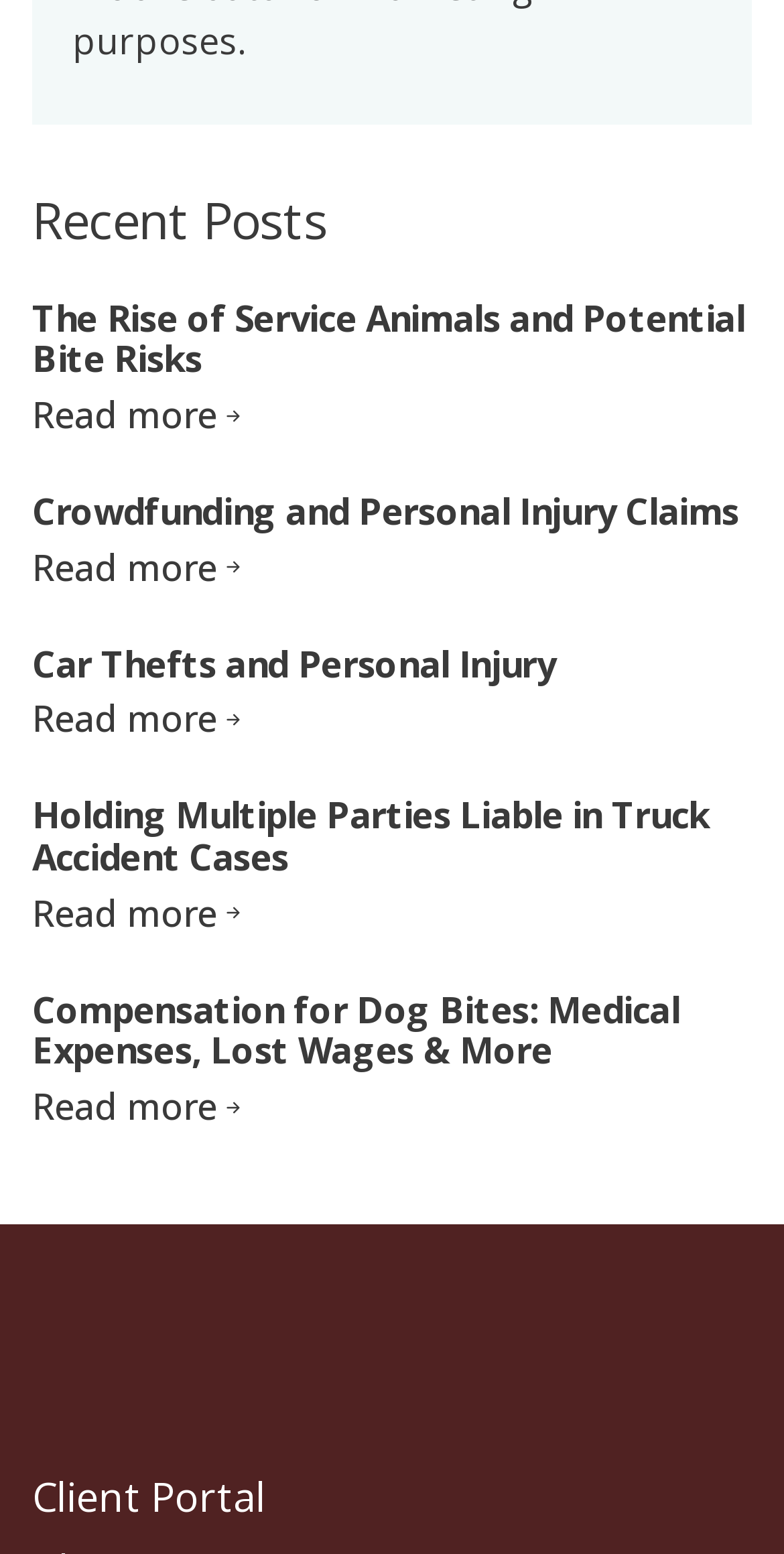Answer the question below with a single word or a brief phrase: 
How many articles are on this webpage?

5